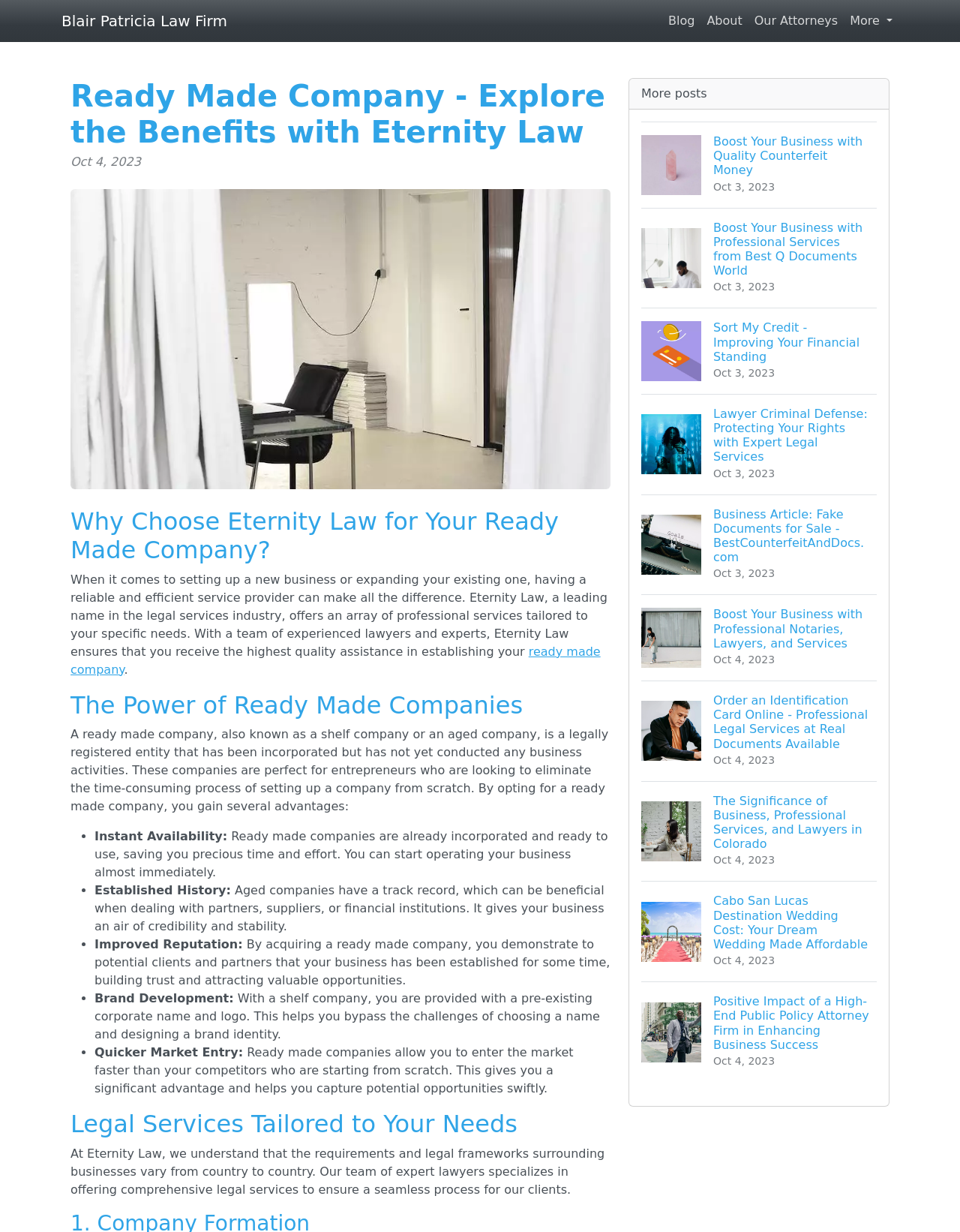Find the bounding box of the web element that fits this description: "ready made company".

[0.073, 0.523, 0.626, 0.549]